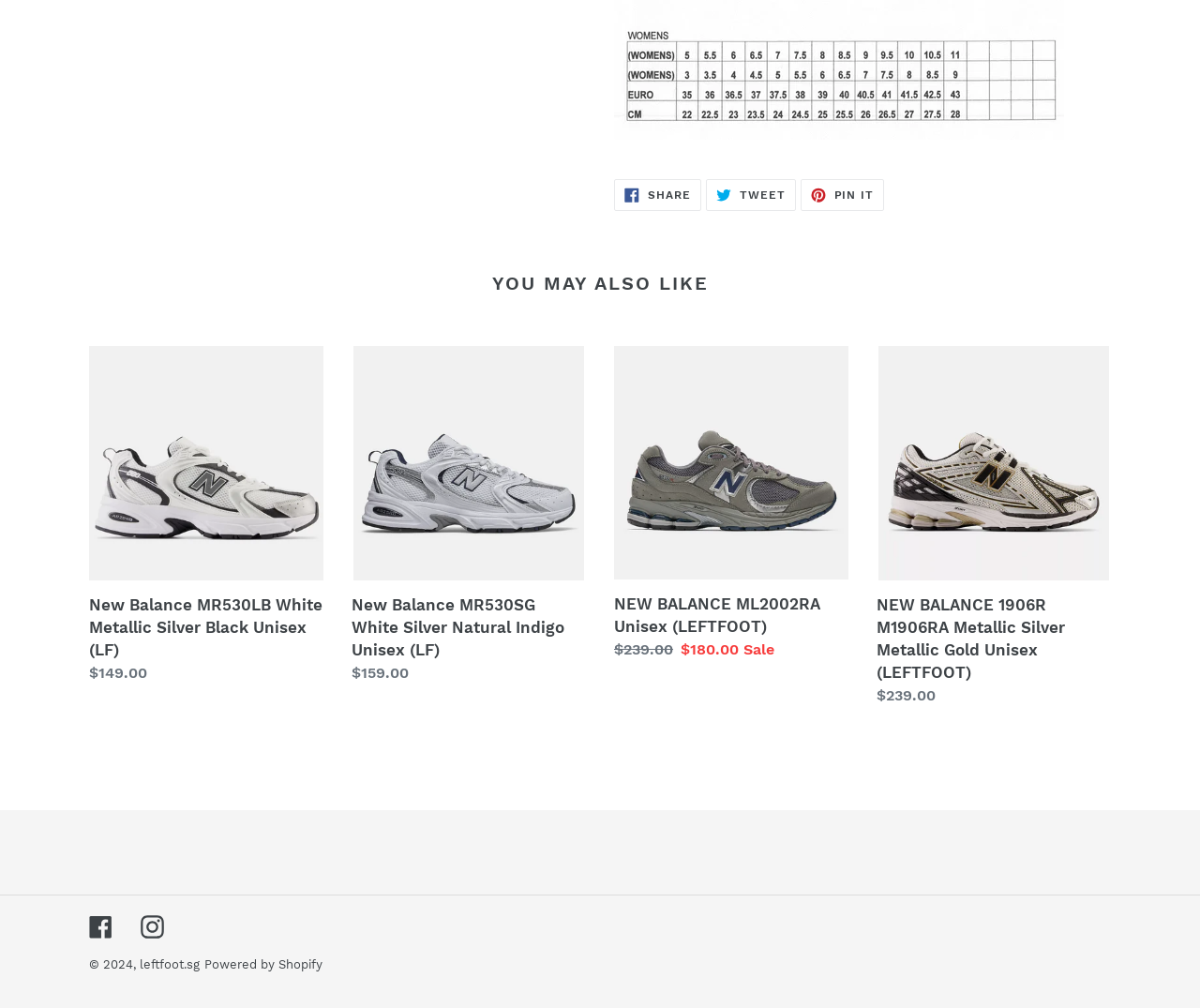Please respond to the question using a single word or phrase:
How many products are listed under 'YOU MAY ALSO LIKE'?

4